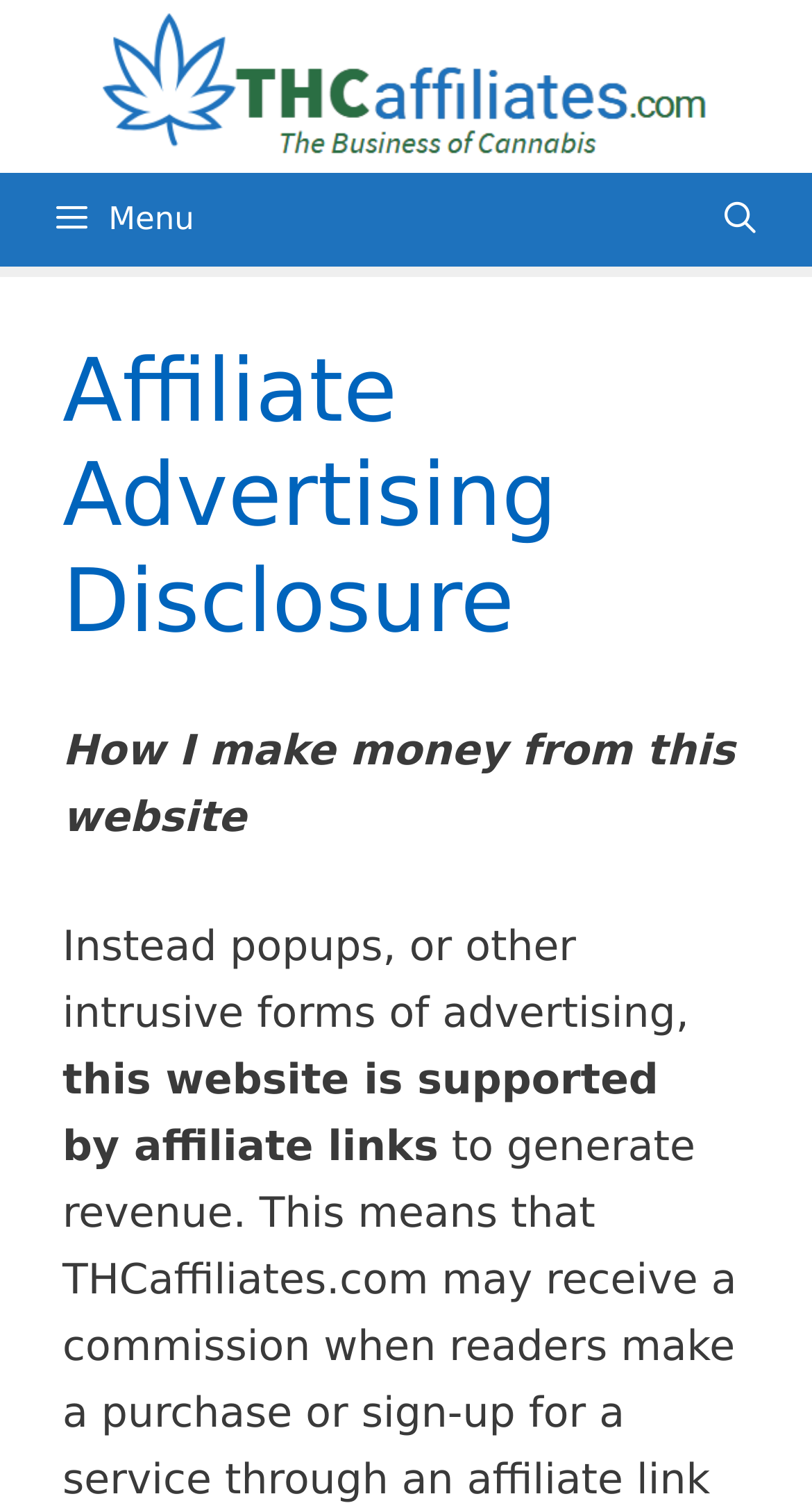Determine the bounding box coordinates of the UI element that matches the following description: "alt="THC Affiliates.com"". The coordinates should be four float numbers between 0 and 1 in the format [left, top, right, bottom].

[0.115, 0.04, 0.885, 0.073]